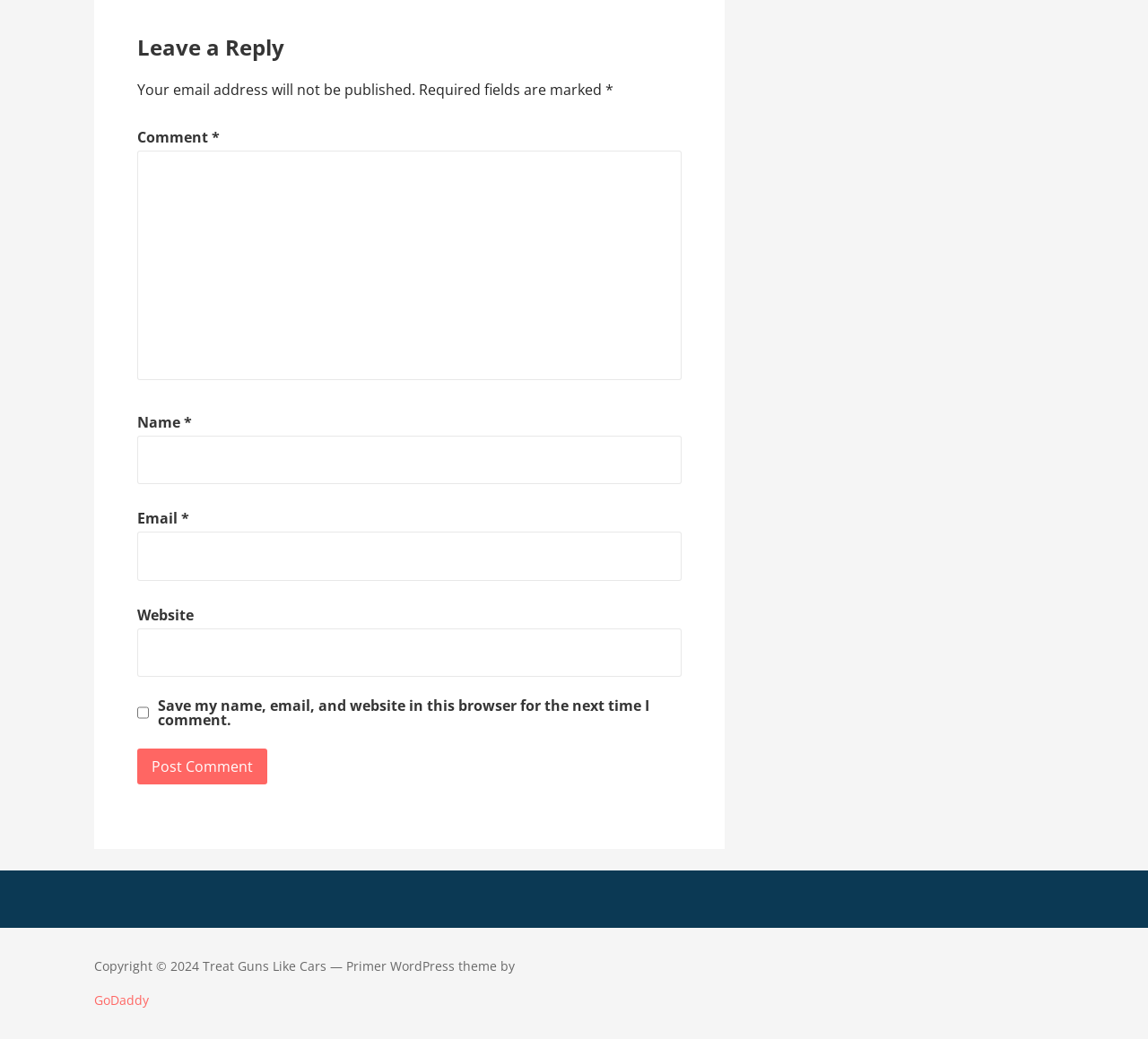Please provide a brief answer to the question using only one word or phrase: 
What is the purpose of the webpage?

Leave a comment